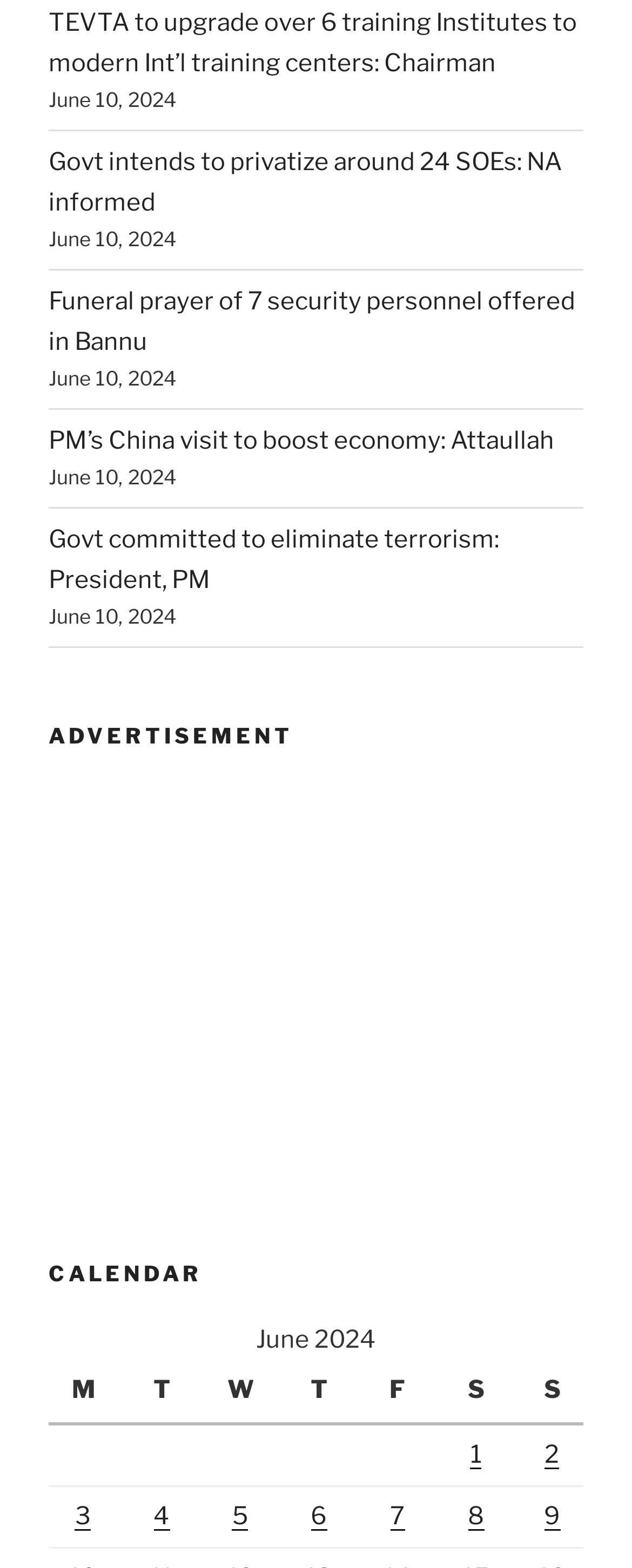How many news articles are listed on the webpage?
Using the information from the image, provide a comprehensive answer to the question.

The number of news articles listed on the webpage can be counted by looking at the link elements with news article titles. There are 6 such link elements, namely 'TEVTA to upgrade over 6 training Institutes to modern Int’l training centers: Chairman', 'Govt intends to privatize around 24 SOEs: NA informed', 'Funeral prayer of 7 security personnel offered in Bannu', 'PM’s China visit to boost economy: Attaullah', 'Govt committed to eliminate terrorism: President, PM'.